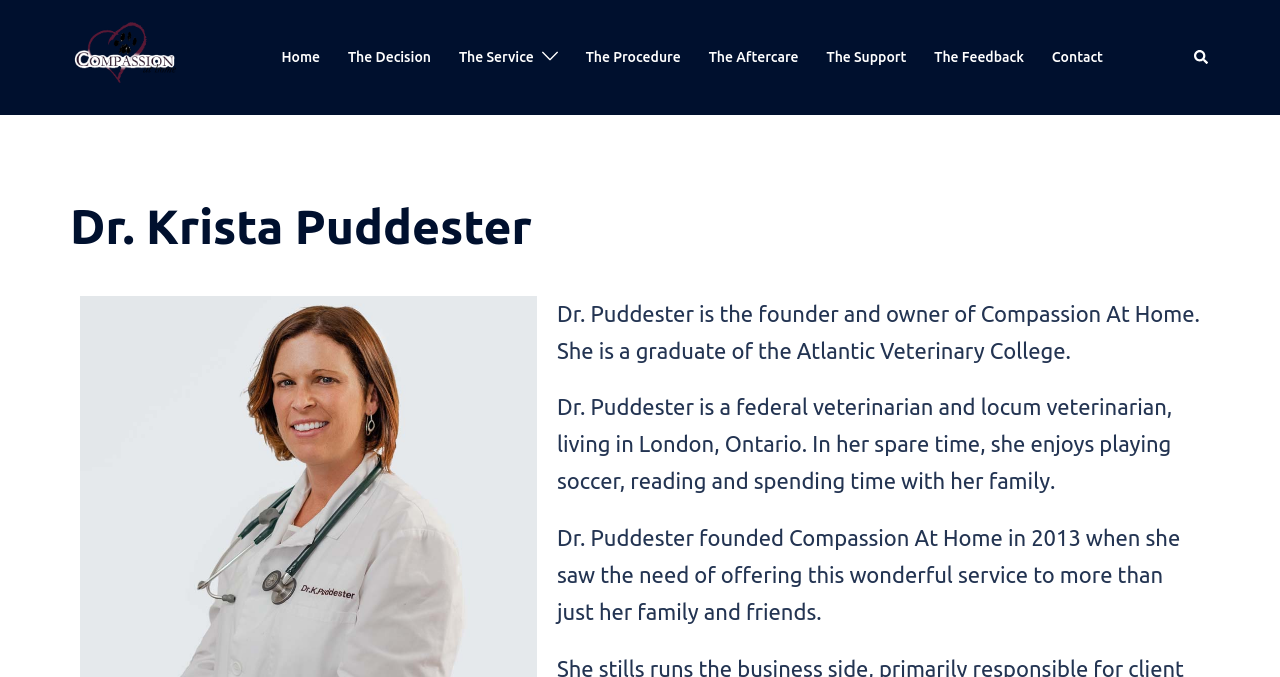Identify the bounding box coordinates of the element that should be clicked to fulfill this task: "contact Dr. Krista Puddester". The coordinates should be provided as four float numbers between 0 and 1, i.e., [left, top, right, bottom].

[0.822, 0.068, 0.862, 0.102]